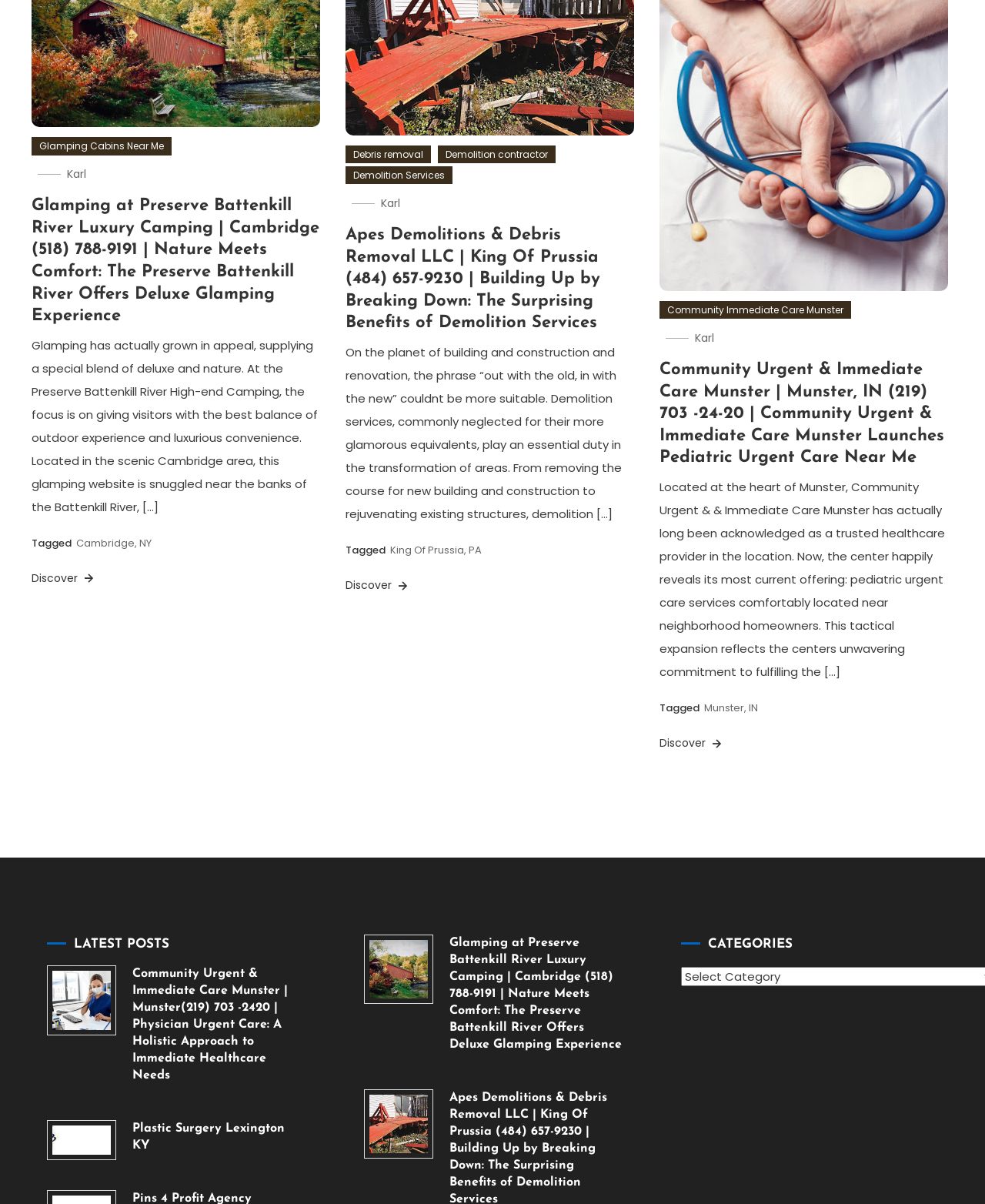Kindly determine the bounding box coordinates for the area that needs to be clicked to execute this instruction: "Read about 'Glamping at Preserve Battenkill River Luxury Camping'".

[0.032, 0.28, 0.323, 0.428]